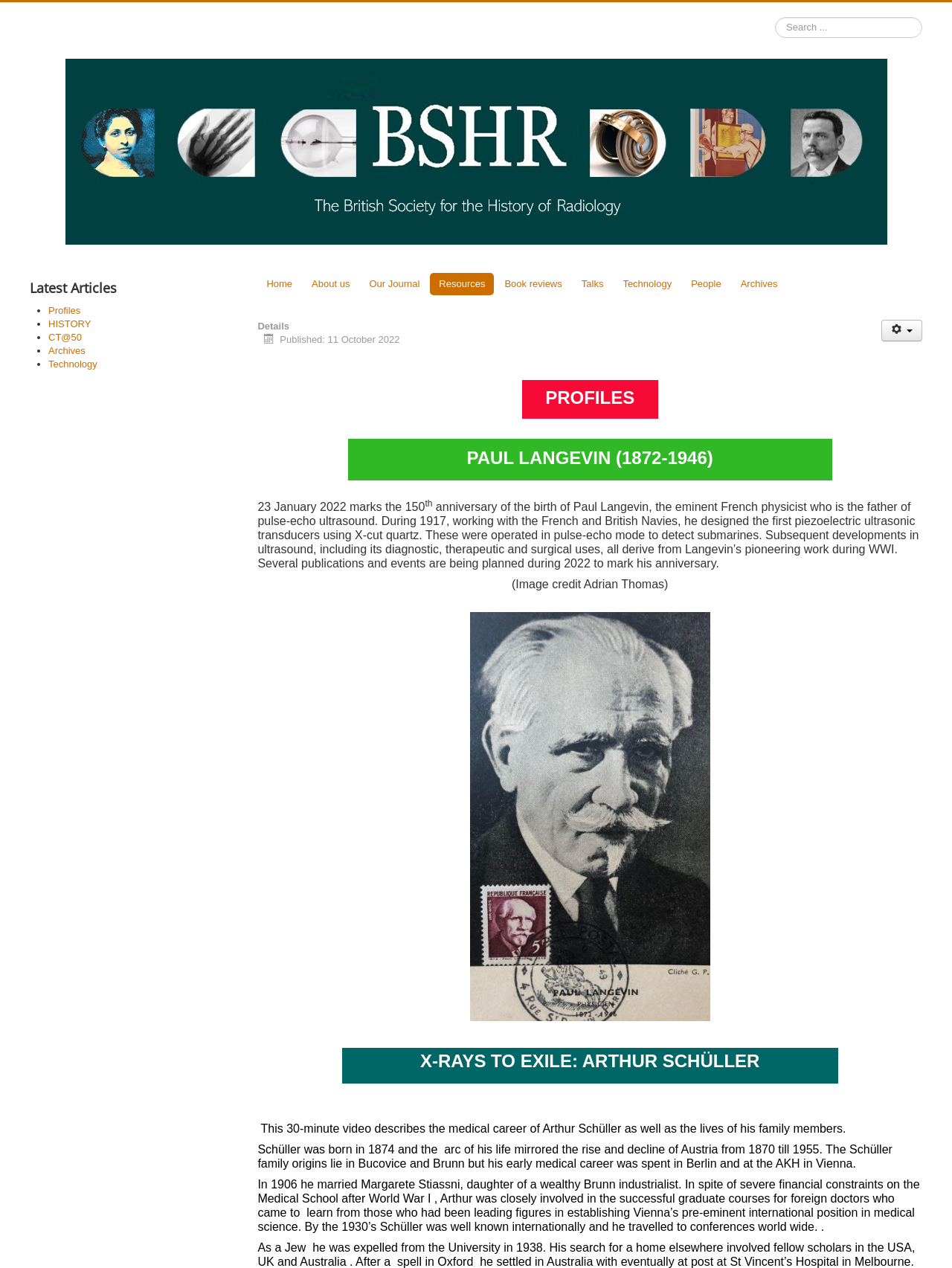Find the bounding box coordinates of the clickable element required to execute the following instruction: "Learn about Parent-Child Playgroups". Provide the coordinates as four float numbers between 0 and 1, i.e., [left, top, right, bottom].

None